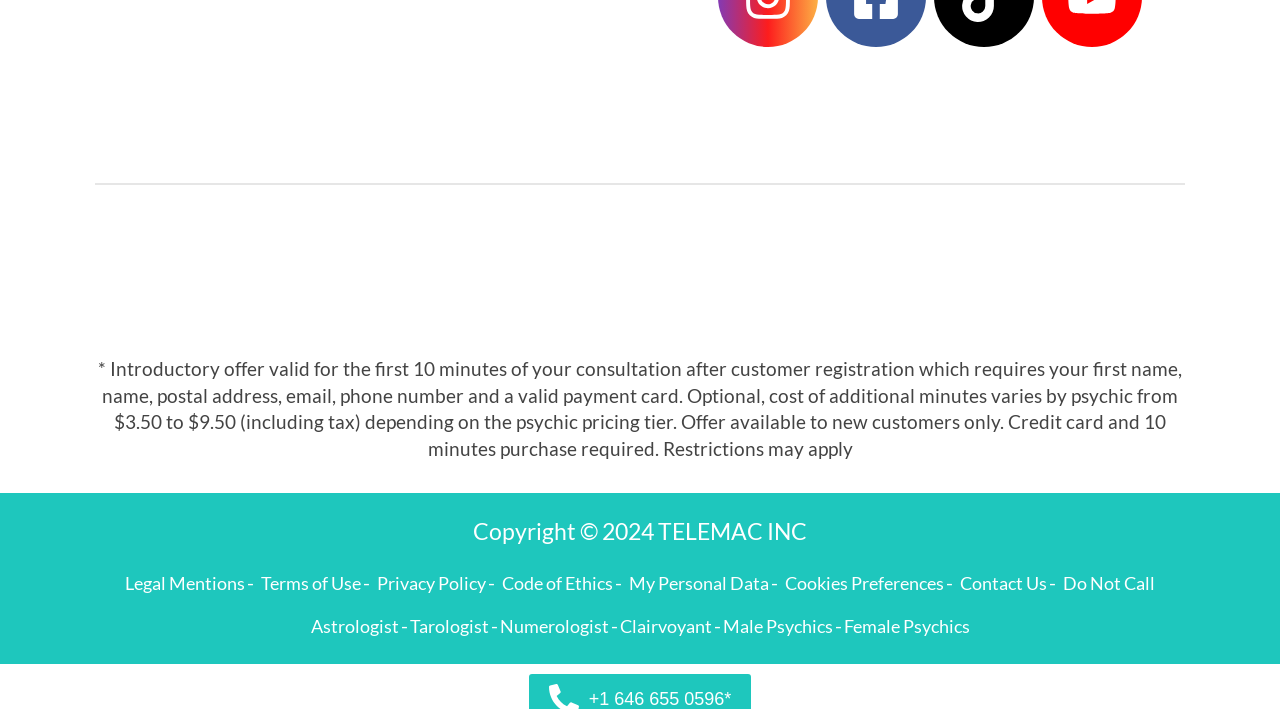Refer to the image and provide an in-depth answer to the question:
What is the phone number provided?

The phone number +1 646 655 0596 is provided as a link element at the bottom of the webpage, which can be used to contact the service.